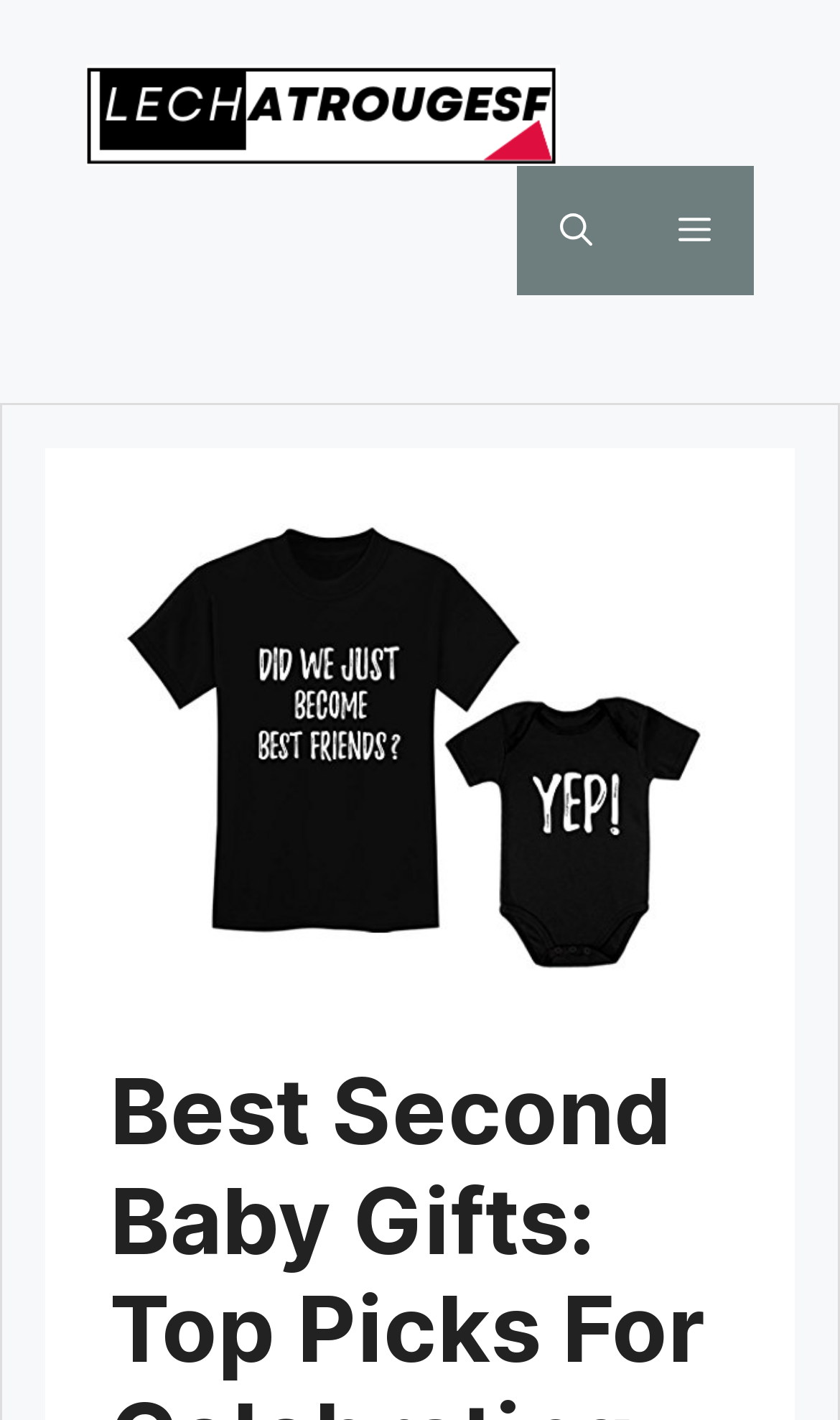How many navigation buttons are at the top right corner?
Could you give a comprehensive explanation in response to this question?

There are two navigation buttons at the top right corner, one described as 'Open search' and the other described as 'Menu', which is currently not expanded.